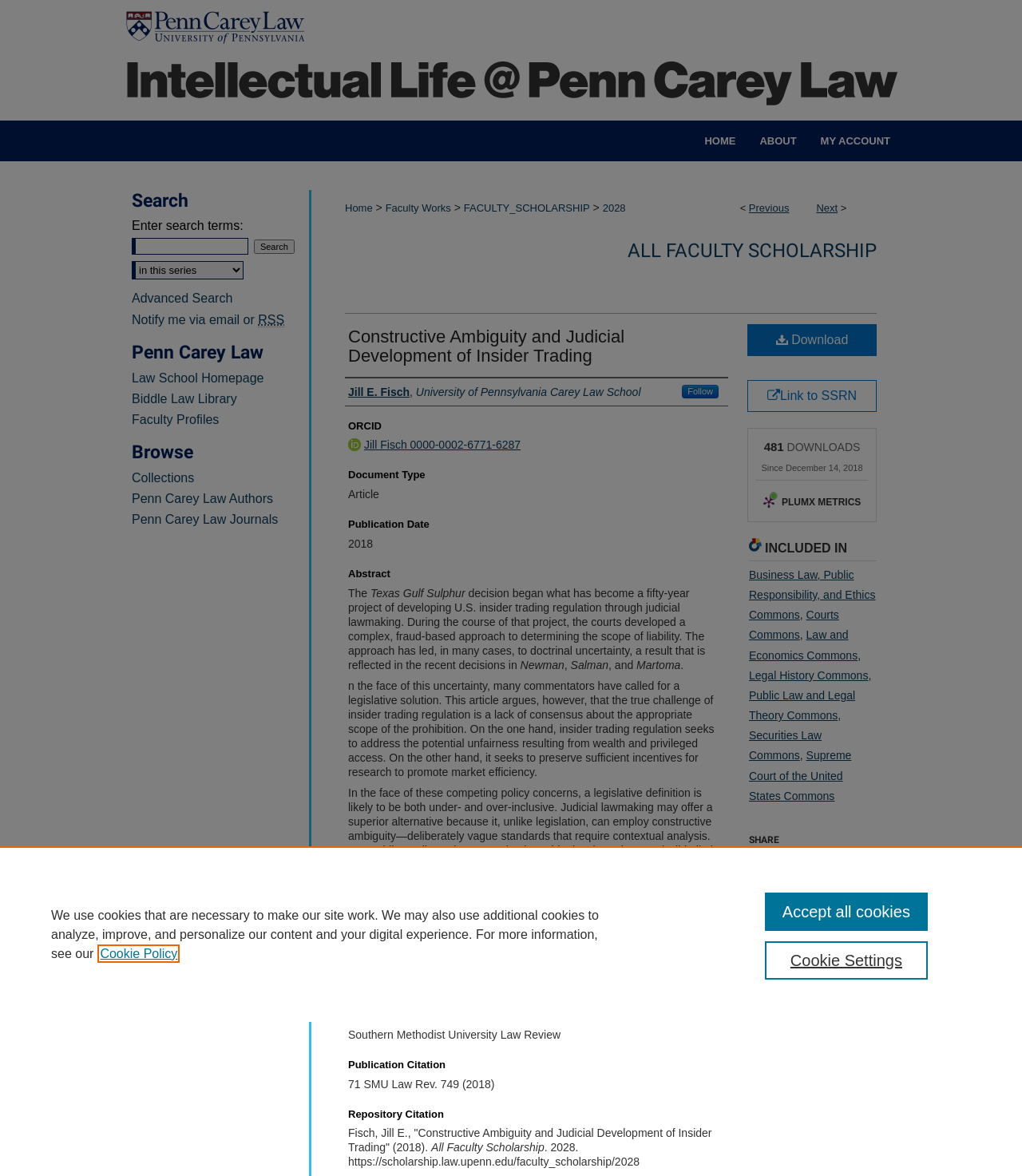What is the name of the author of this article?
Using the visual information from the image, give a one-word or short-phrase answer.

Jill E. Fisch